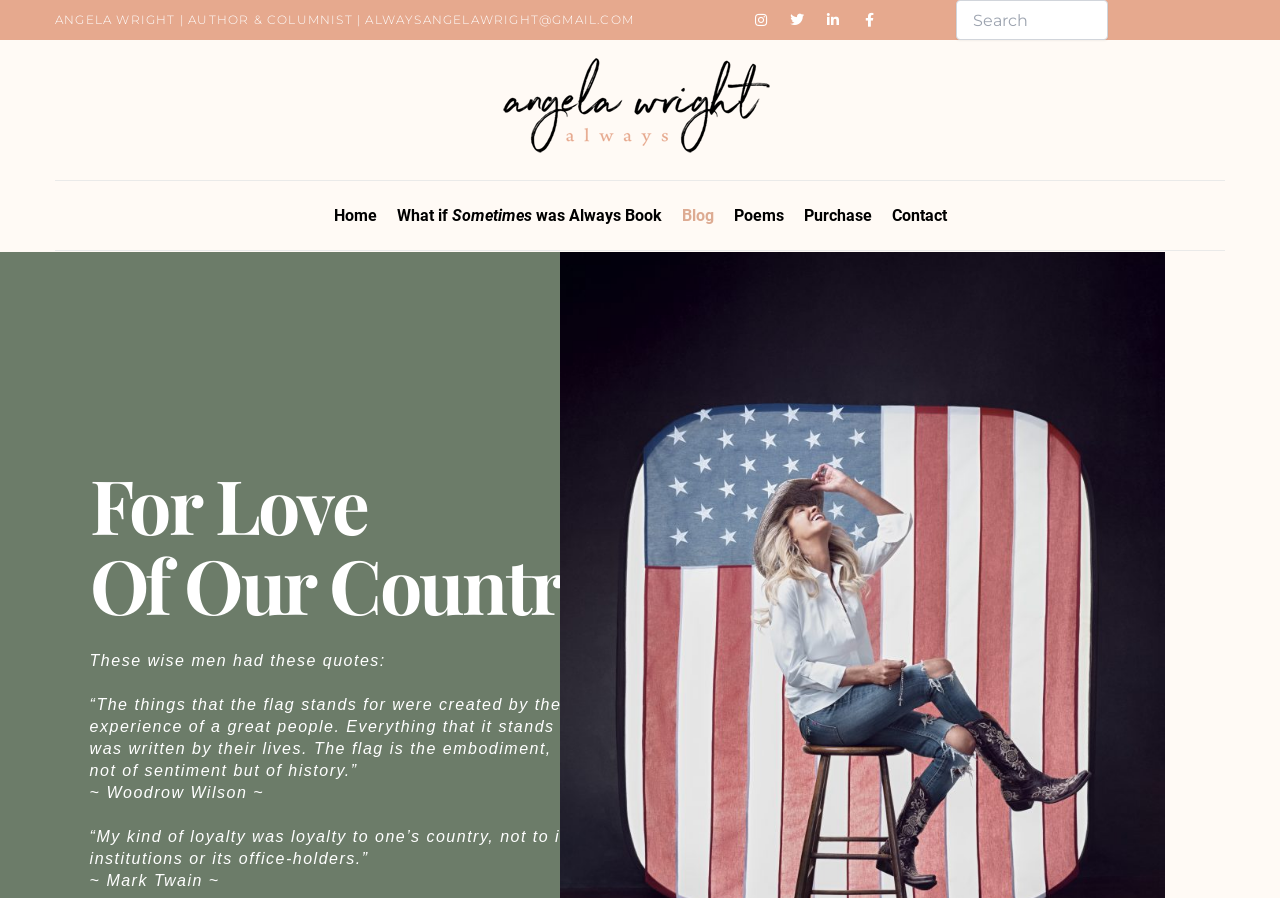Find the bounding box of the element with the following description: "name="s" placeholder="Search"". The coordinates must be four float numbers between 0 and 1, formatted as [left, top, right, bottom].

[0.747, 0.0, 0.866, 0.045]